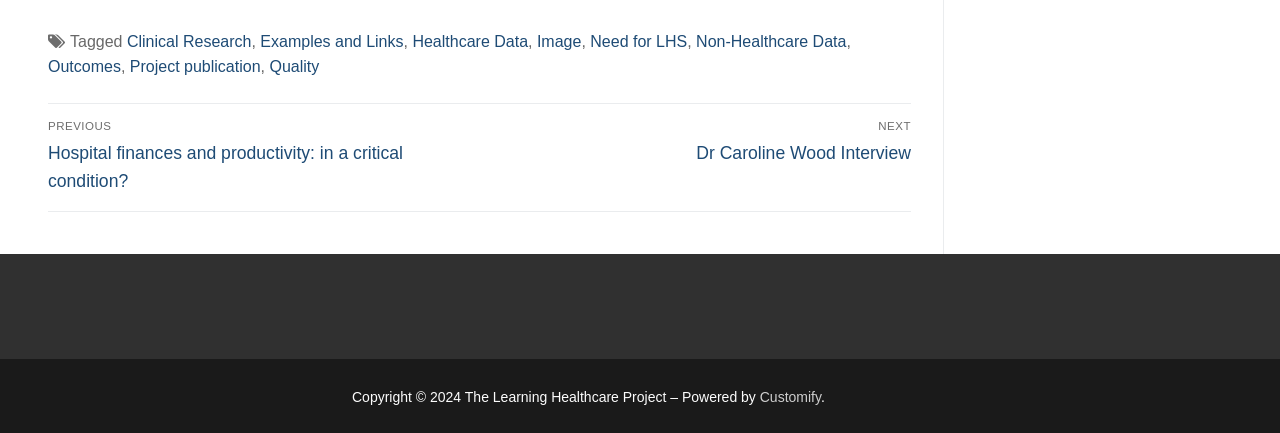Based on the image, please respond to the question with as much detail as possible:
What is the purpose of the 'Posts' section?

The 'Posts' section contains links to previous and next posts, indicating that it is used to navigate between different blog posts on the website.